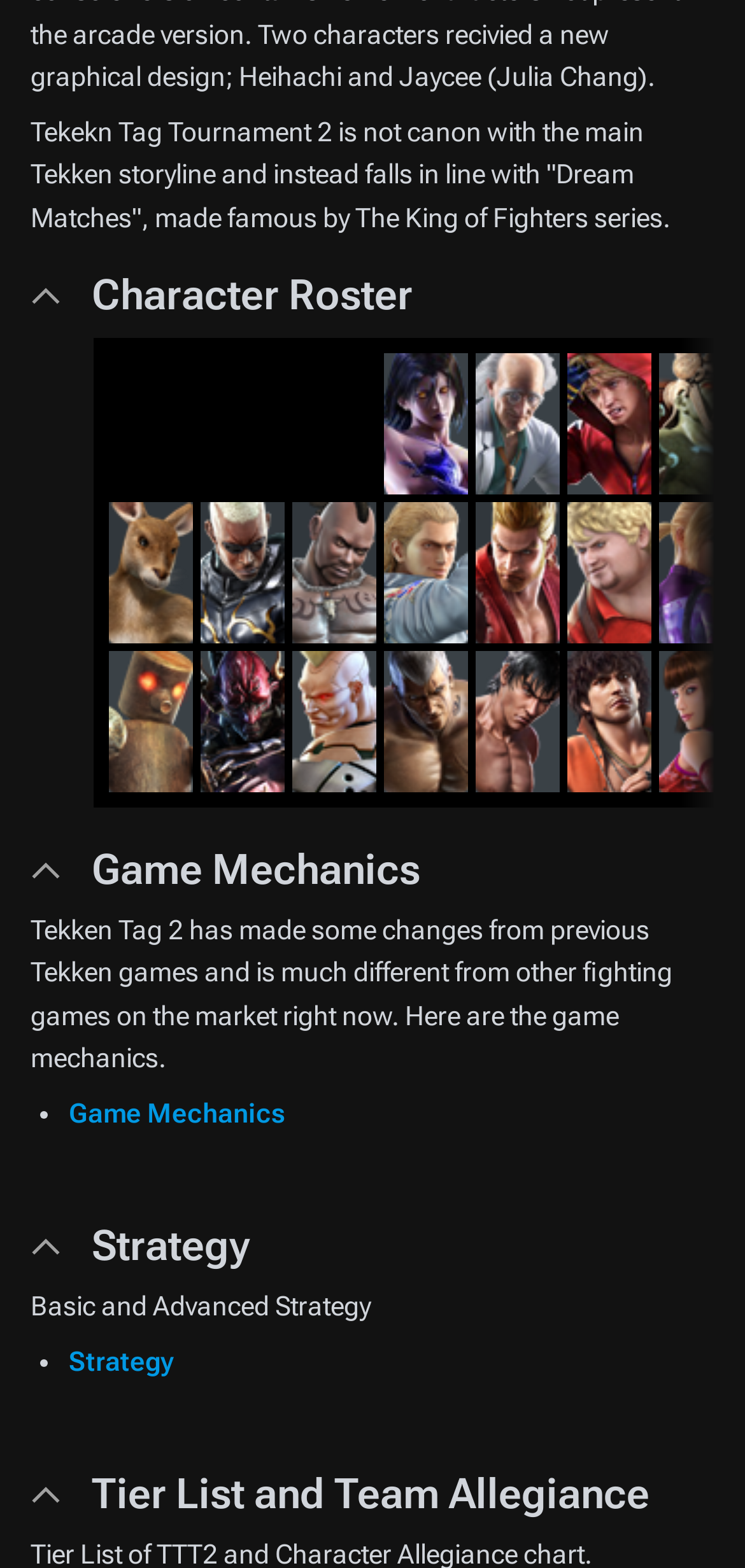What is the purpose of the 'Game Mechanics' section?
Answer the question using a single word or phrase, according to the image.

To explain game mechanics